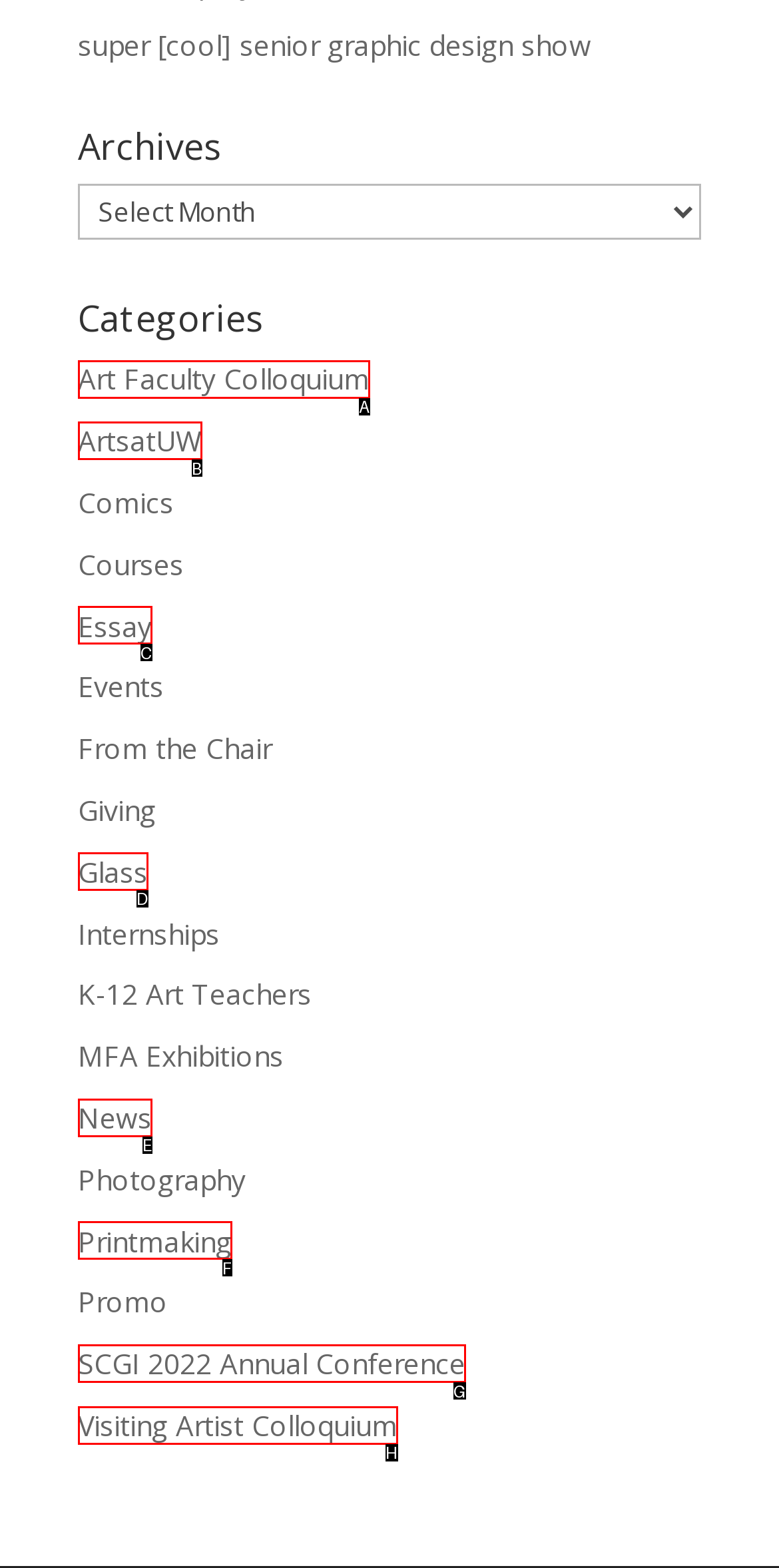Which option aligns with the description: Get Started? Respond by selecting the correct letter.

None